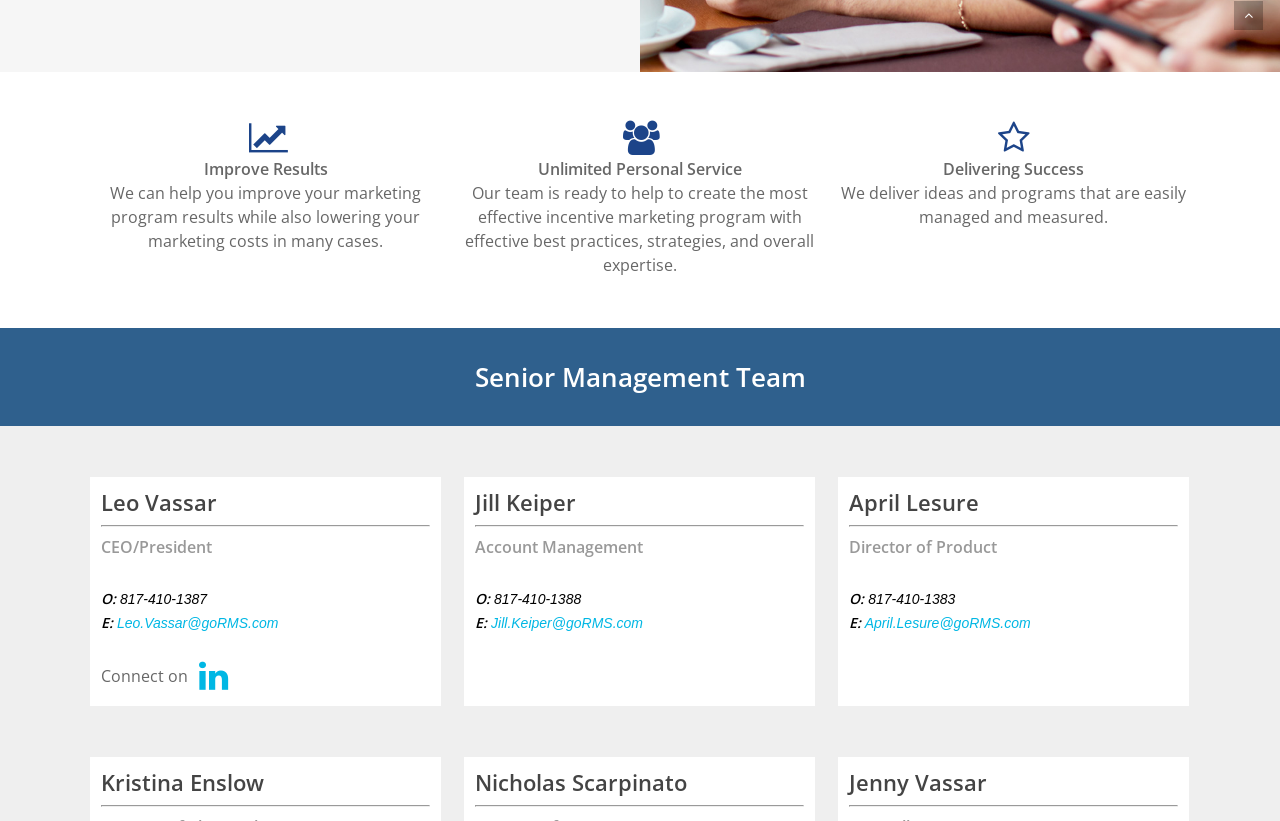Who is the CEO/President of the company?
Based on the visual details in the image, please answer the question thoroughly.

The CEO/President of the company is Leo Vassar, as stated in the heading element with the text 'Leo Vassar' and the StaticText element with the text 'CEO/President'.